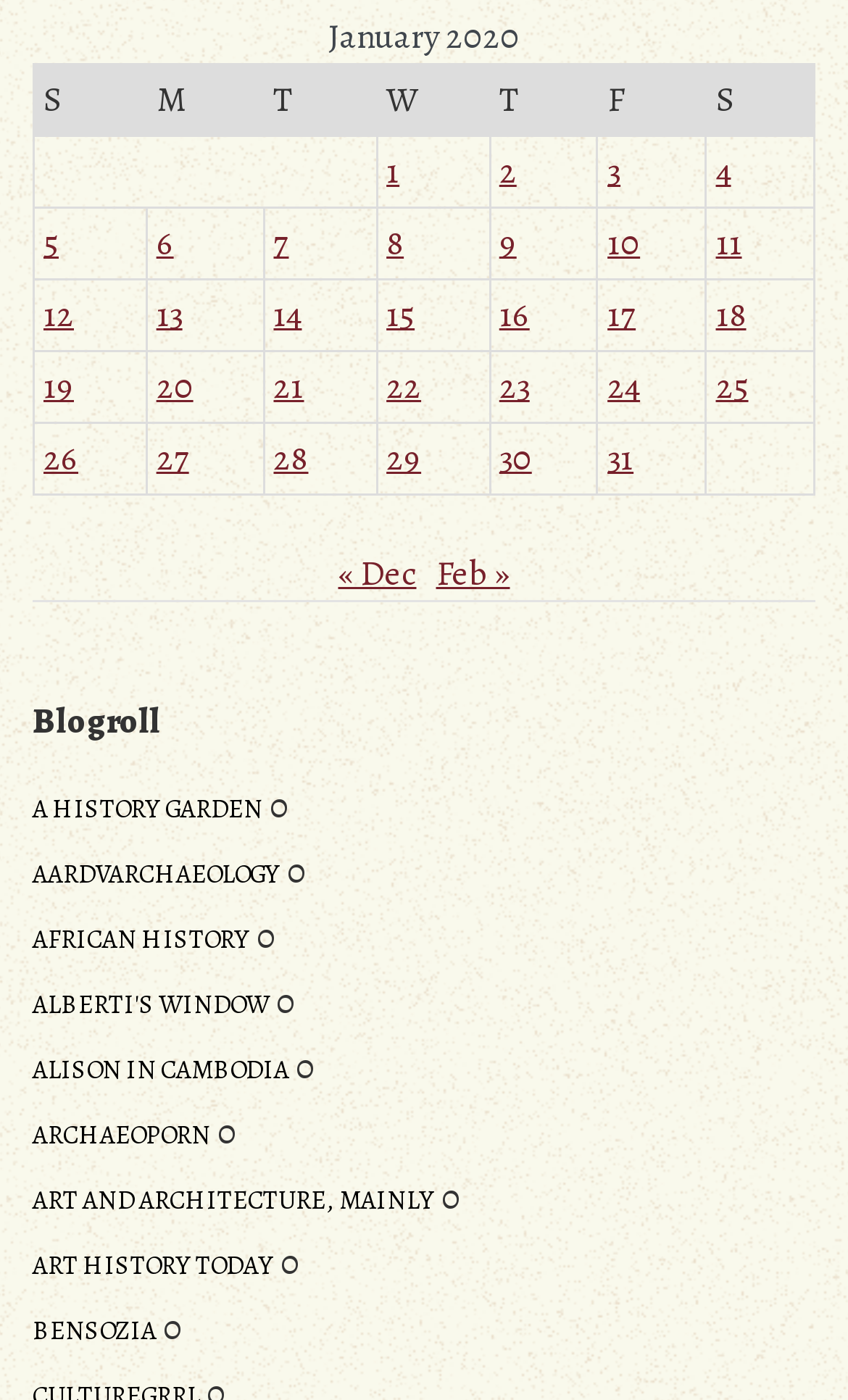Find and provide the bounding box coordinates for the UI element described here: "Art and Architecture, Mainly". The coordinates should be given as four float numbers between 0 and 1: [left, top, right, bottom].

[0.038, 0.844, 0.513, 0.869]